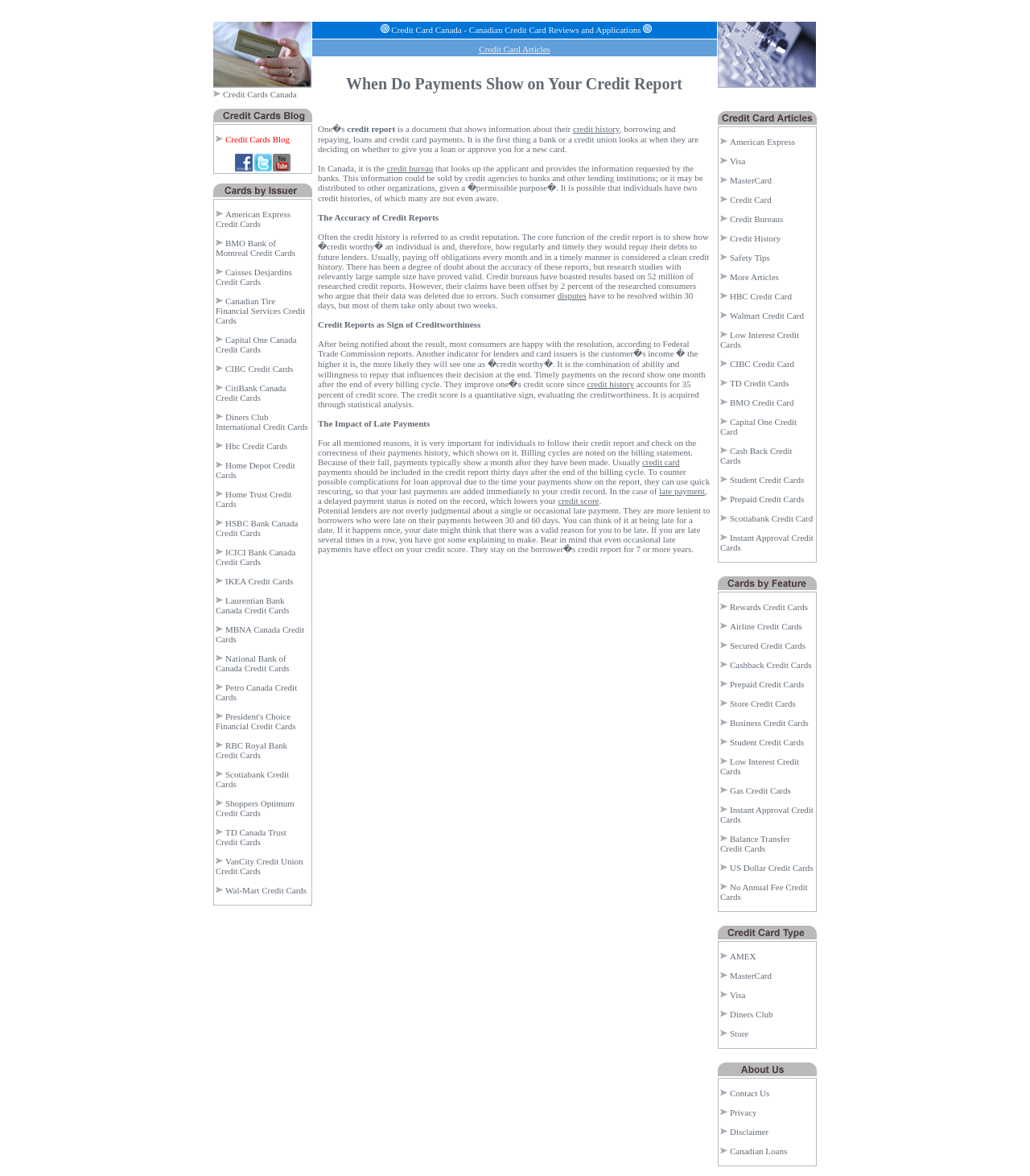Determine the bounding box coordinates for the clickable element to execute this instruction: "Explore CIBC Credit Cards". Provide the coordinates as four float numbers between 0 and 1, i.e., [left, top, right, bottom].

[0.219, 0.309, 0.285, 0.318]